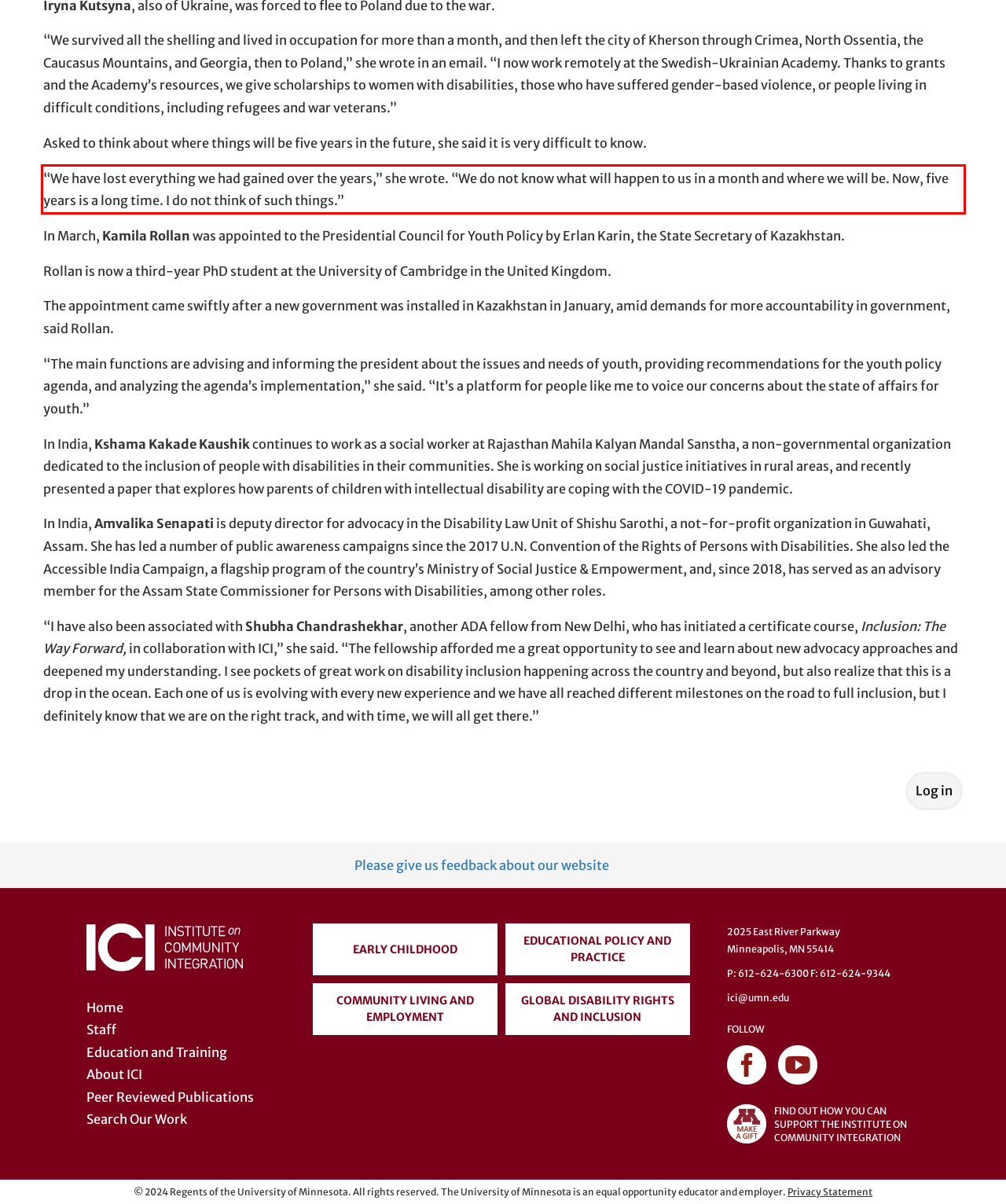In the given screenshot, locate the red bounding box and extract the text content from within it.

“We have lost everything we had gained over the years,” she wrote. “We do not know what will happen to us in a month and where we will be. Now, five years is a long time. I do not think of such things.”